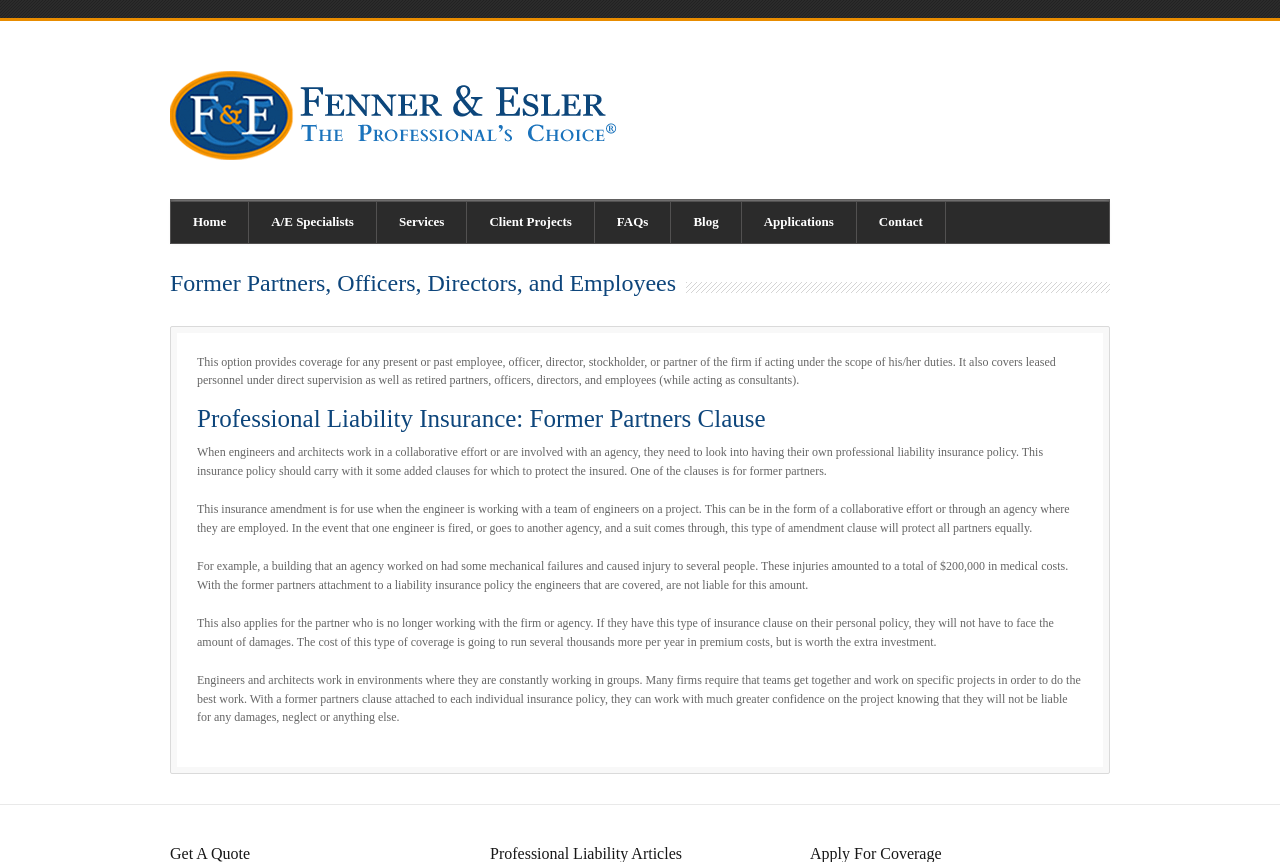Identify the bounding box coordinates of the region that needs to be clicked to carry out this instruction: "Contact us". Provide these coordinates as four float numbers ranging from 0 to 1, i.e., [left, top, right, bottom].

[0.669, 0.234, 0.739, 0.281]